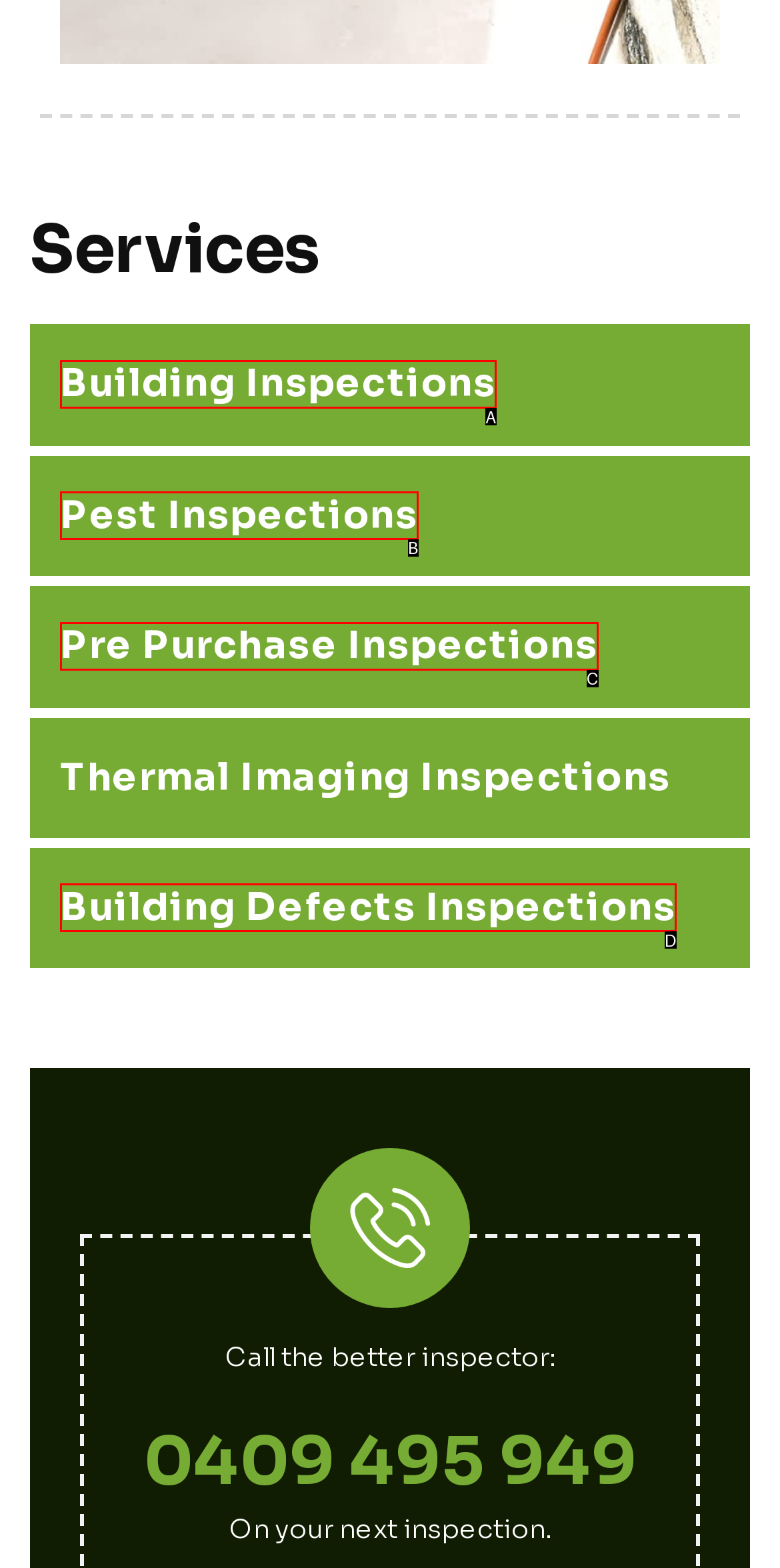Identify the option that corresponds to: Pest Inspections
Respond with the corresponding letter from the choices provided.

B